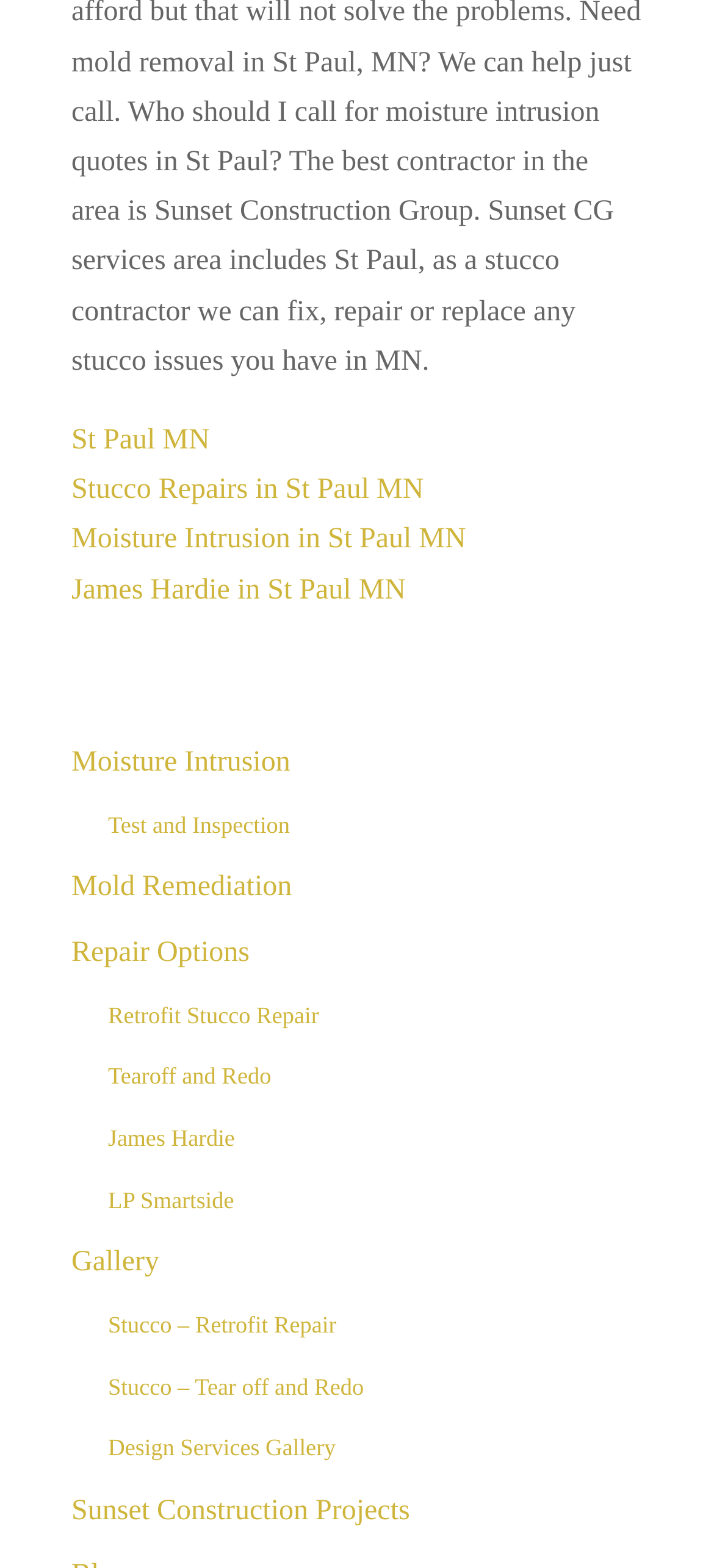Locate the bounding box coordinates of the item that should be clicked to fulfill the instruction: "Click on 'Recent Posts'".

None